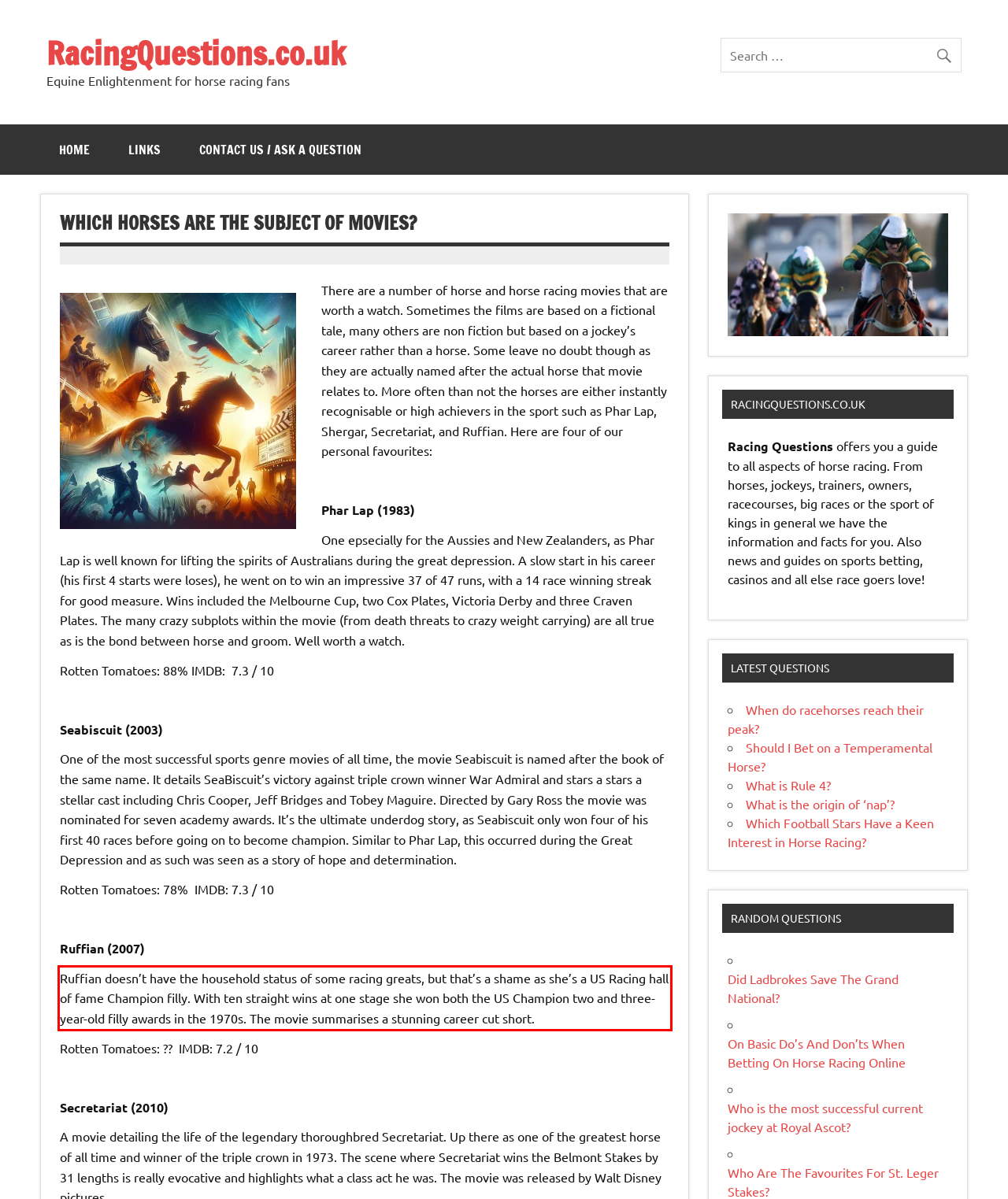Given a screenshot of a webpage with a red bounding box, please identify and retrieve the text inside the red rectangle.

Ruffian doesn’t have the household status of some racing greats, but that’s a shame as she’s a US Racing hall of fame Champion filly. With ten straight wins at one stage she won both the US Champion two and three-year-old filly awards in the 1970s. The movie summarises a stunning career cut short.